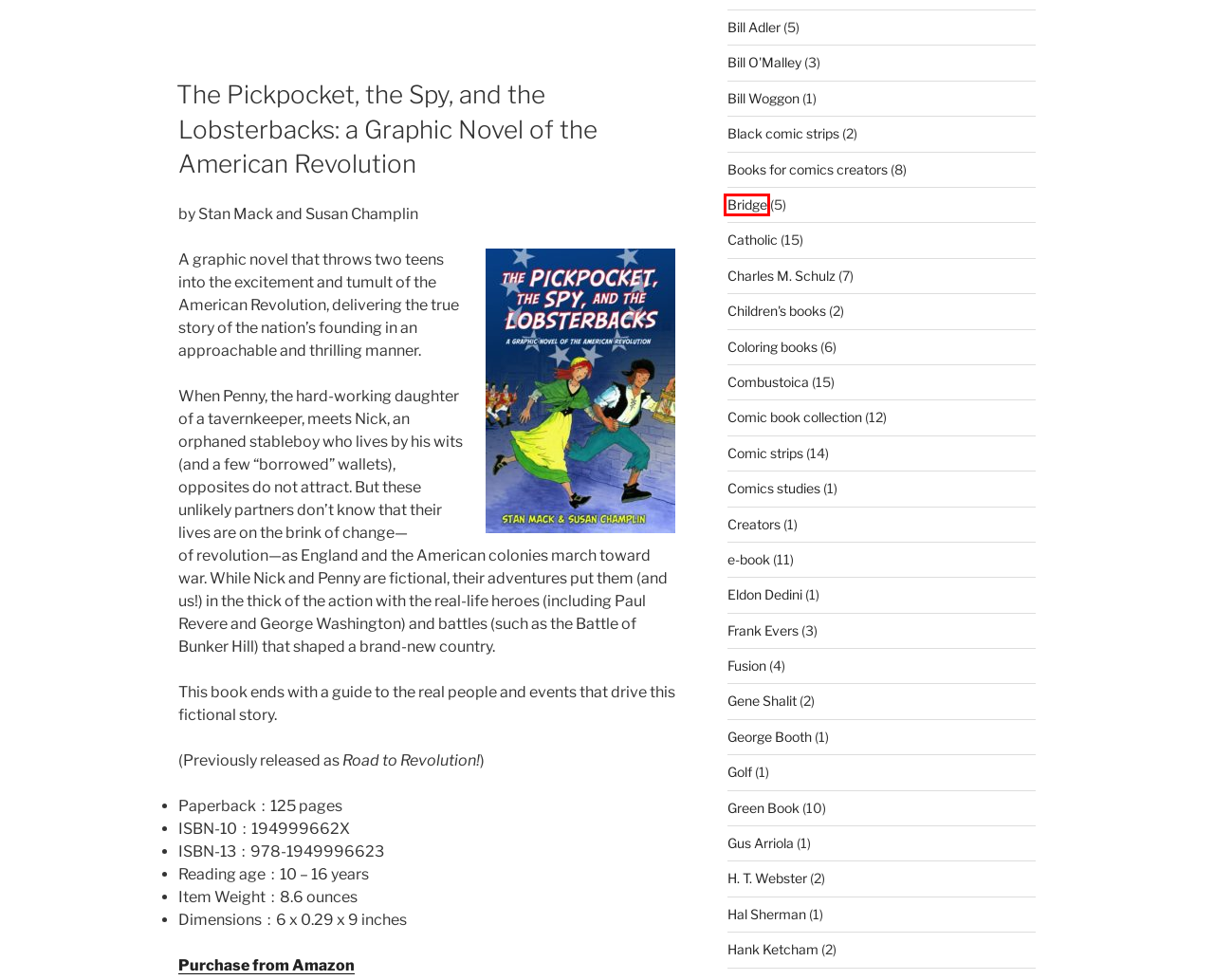You are provided with a screenshot of a webpage containing a red rectangle bounding box. Identify the webpage description that best matches the new webpage after the element in the bounding box is clicked. Here are the potential descriptions:
A. Bridge – About Comics
B. Coloring books – About Comics
C. Eldon Dedini – About Comics
D. Golf – About Comics
E. Green Book – About Comics
F. Creators – About Comics
G. Combustoica – About Comics
H. Books for comics creators – About Comics

A